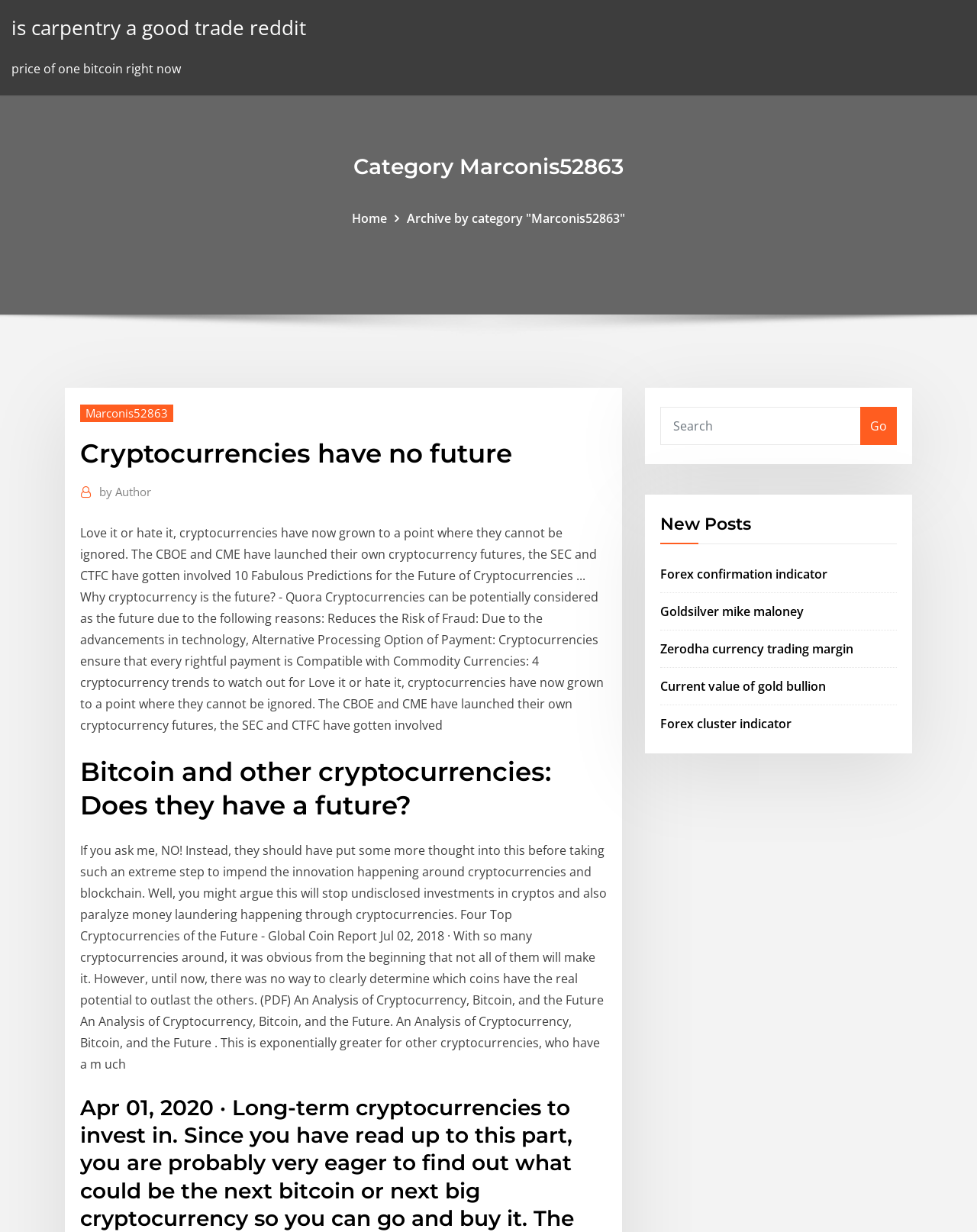Can you specify the bounding box coordinates for the region that should be clicked to fulfill this instruction: "Search for something".

[0.676, 0.33, 0.881, 0.361]